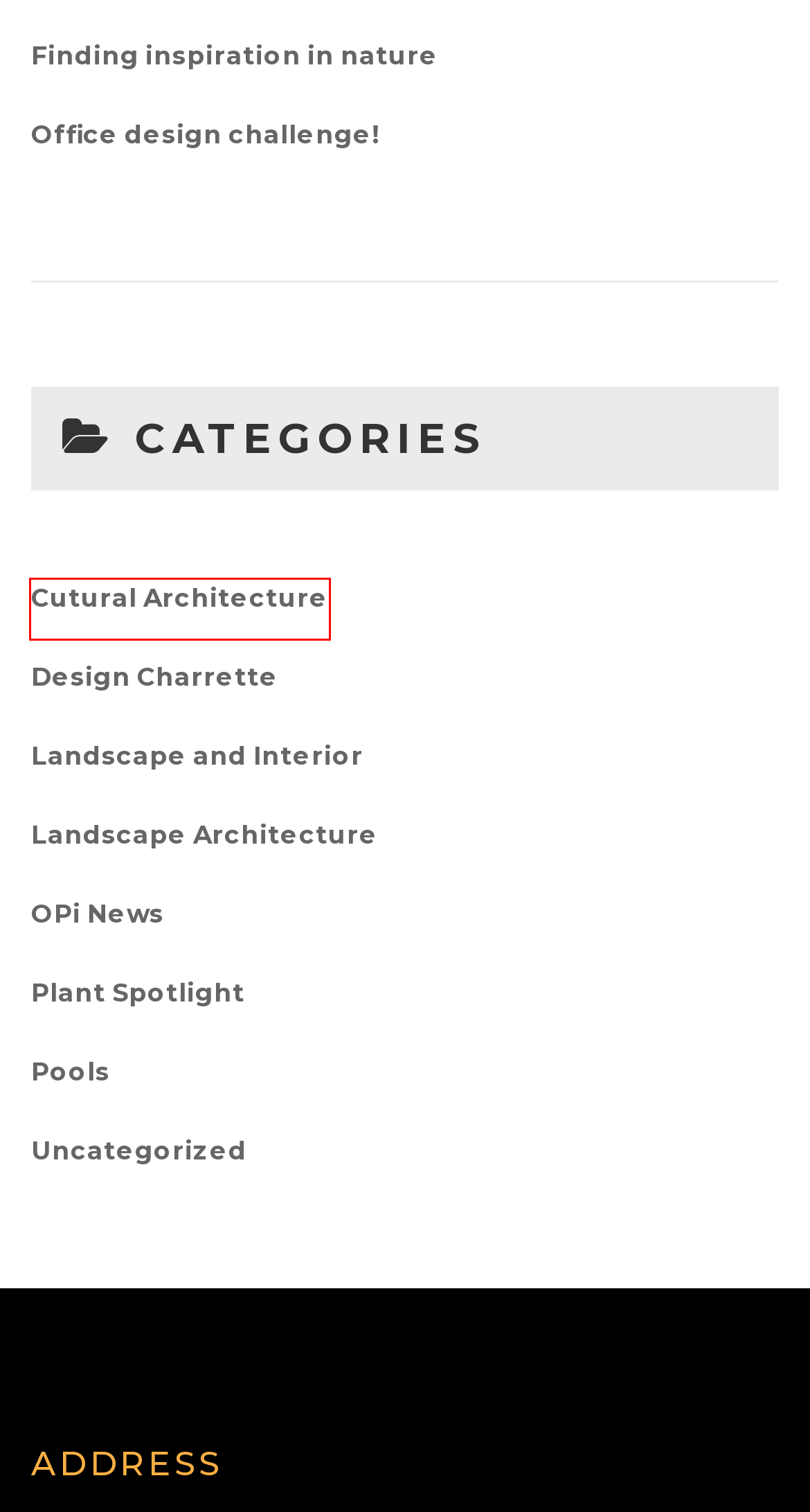Consider the screenshot of a webpage with a red bounding box and select the webpage description that best describes the new page that appears after clicking the element inside the red box. Here are the candidates:
A. Plant Spotlight Archives - Outside Productions International
B. Cutural Architecture Archives - Outside Productions International
C. OPi News Archives - Outside Productions International
D. Uncategorized Archives - Outside Productions International
E. Pools Archives - Outside Productions International
F. Landscape Architecture Archives - Outside Productions International
G. Outside Productions International | Florida Landscape Architects
H. This day trip from Naples has considered endangered plants & animals.

B